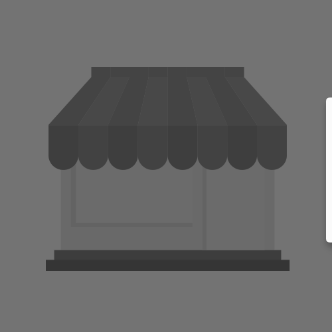What does the shop motif symbolize?
From the image, provide a succinct answer in one word or a short phrase.

Dedication to serving local residents